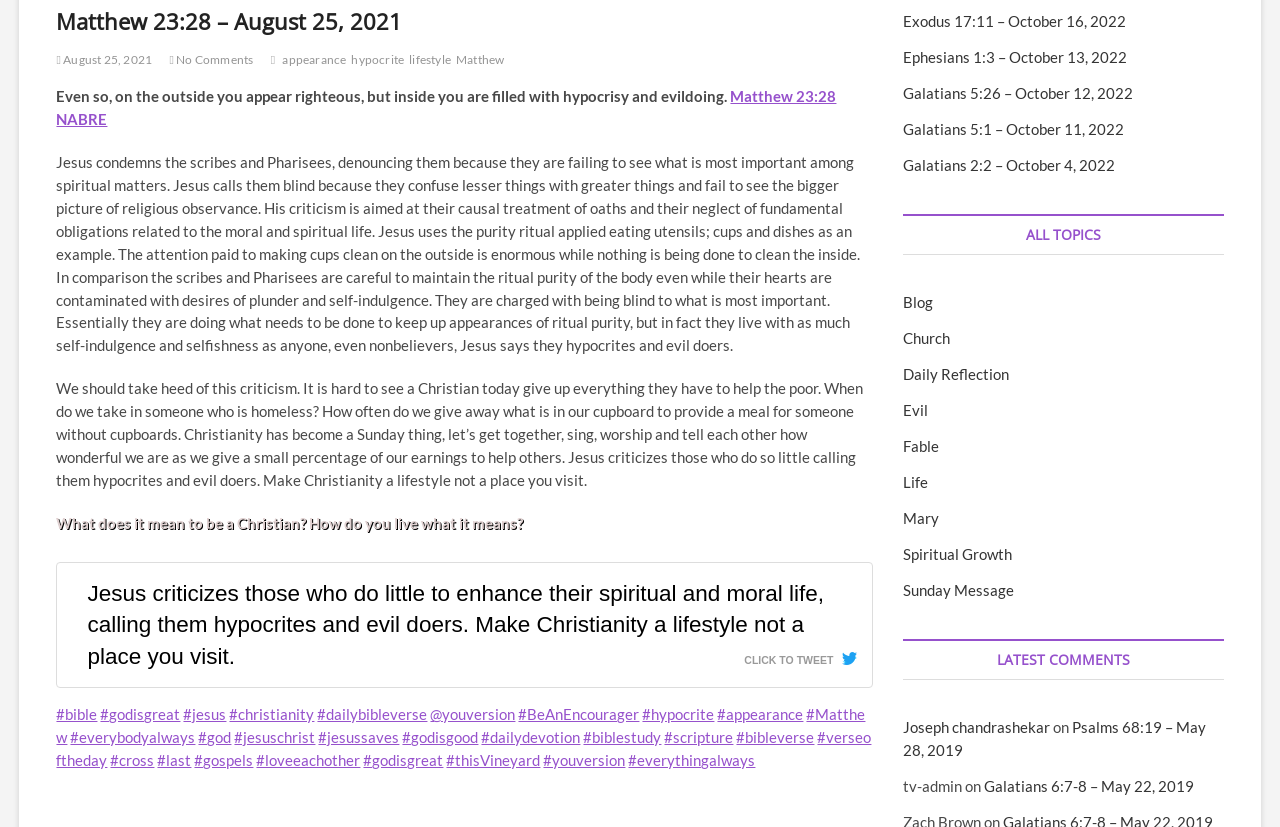Using the element description Contact Us, predict the bounding box coordinates for the UI element. Provide the coordinates in (top-left x, top-left y, bottom-right x, bottom-right y) format with values ranging from 0 to 1.

None